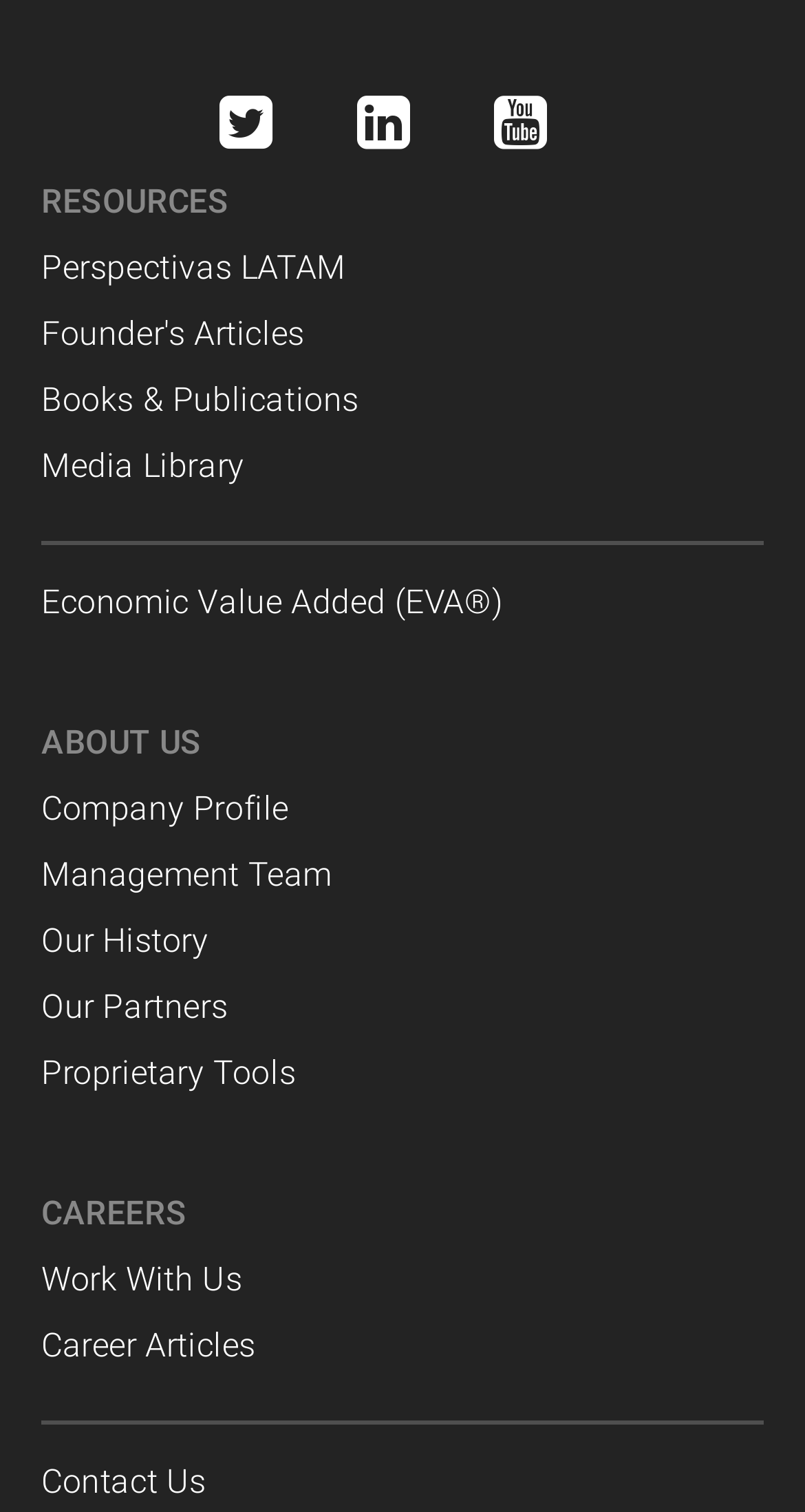How many links are under 'ABOUT US'?
Based on the screenshot, provide a one-word or short-phrase response.

5